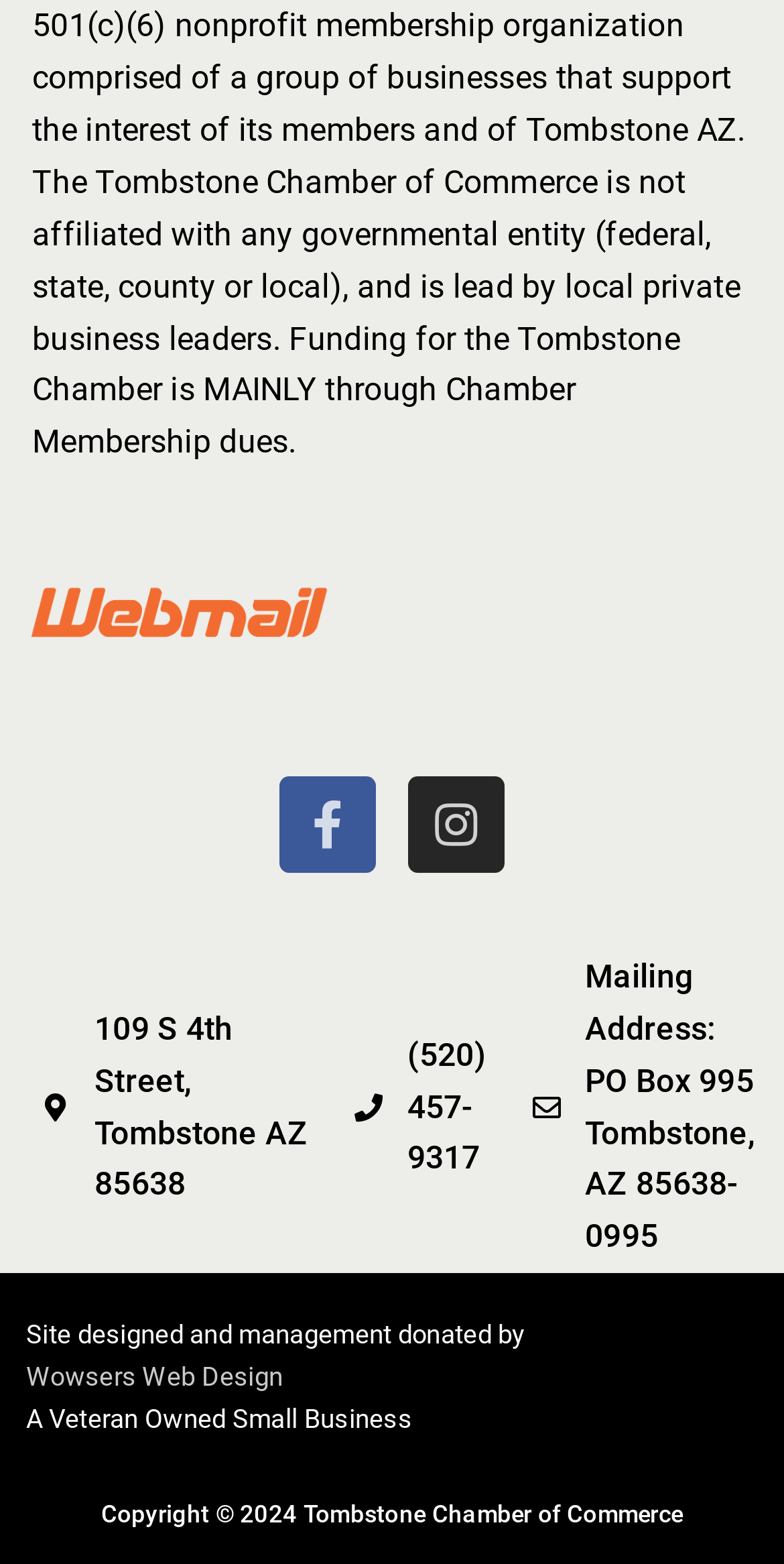Predict the bounding box for the UI component with the following description: "Wowsers Web Design".

[0.033, 0.87, 0.361, 0.889]